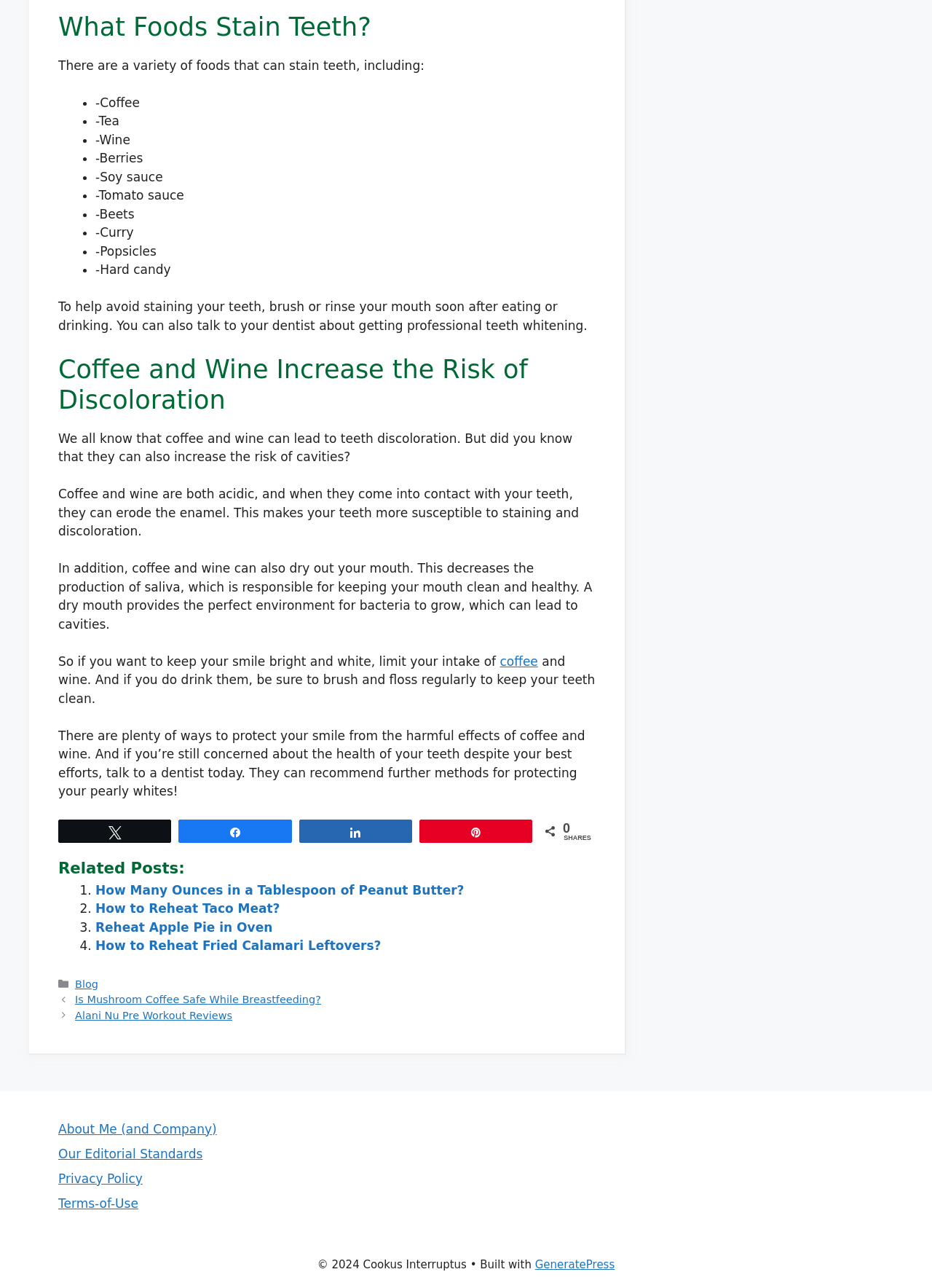Refer to the image and offer a detailed explanation in response to the question: What is the purpose of saliva in the mouth?

Saliva is responsible for keeping your mouth clean and healthy. It helps to neutralize acids and remineralize teeth, preventing tooth decay and other oral health issues. If saliva production decreases, such as when you consume coffee and wine, your mouth becomes more susceptible to bacteria growth and cavities.